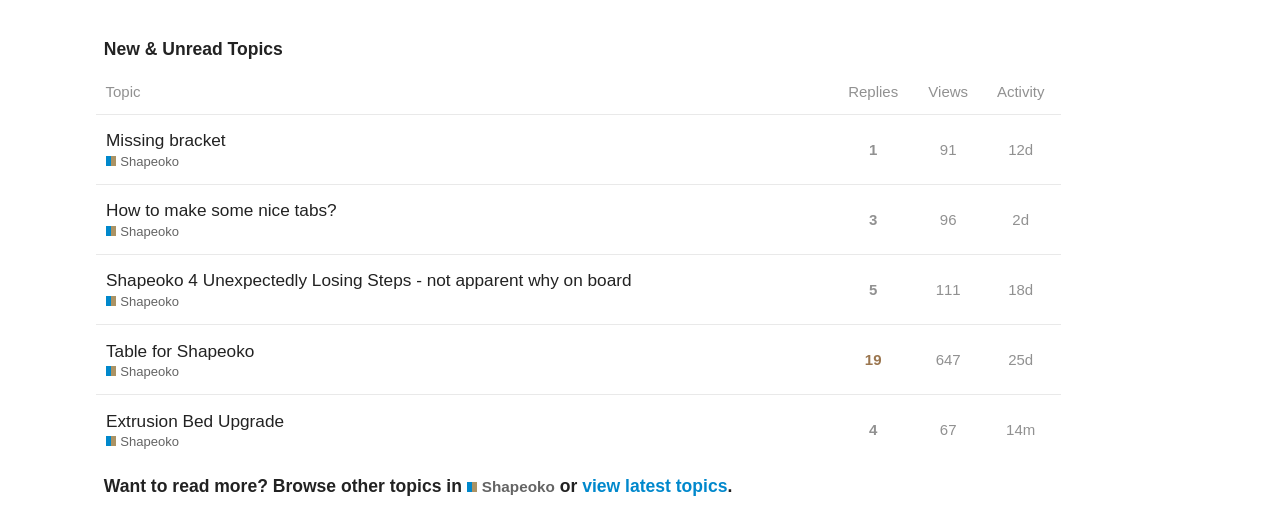Find the bounding box coordinates of the clickable region needed to perform the following instruction: "View latest topics". The coordinates should be provided as four float numbers between 0 and 1, i.e., [left, top, right, bottom].

[0.455, 0.914, 0.568, 0.952]